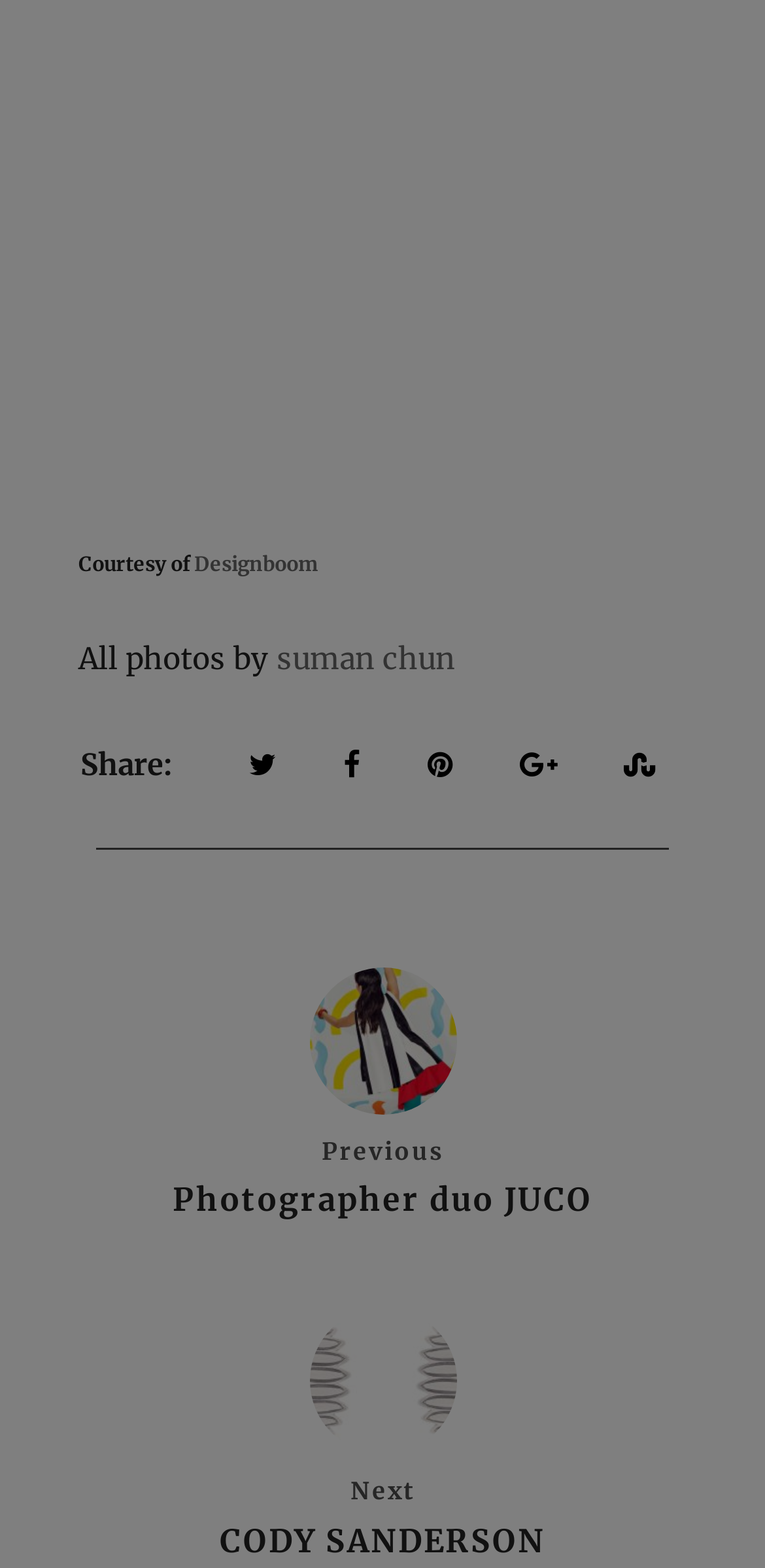What is the name of the photographer duo?
Answer the question with a thorough and detailed explanation.

The answer can be found by looking at the link 'Photographer duo JUCO' which suggests that JUCO is the name of the photographer duo.